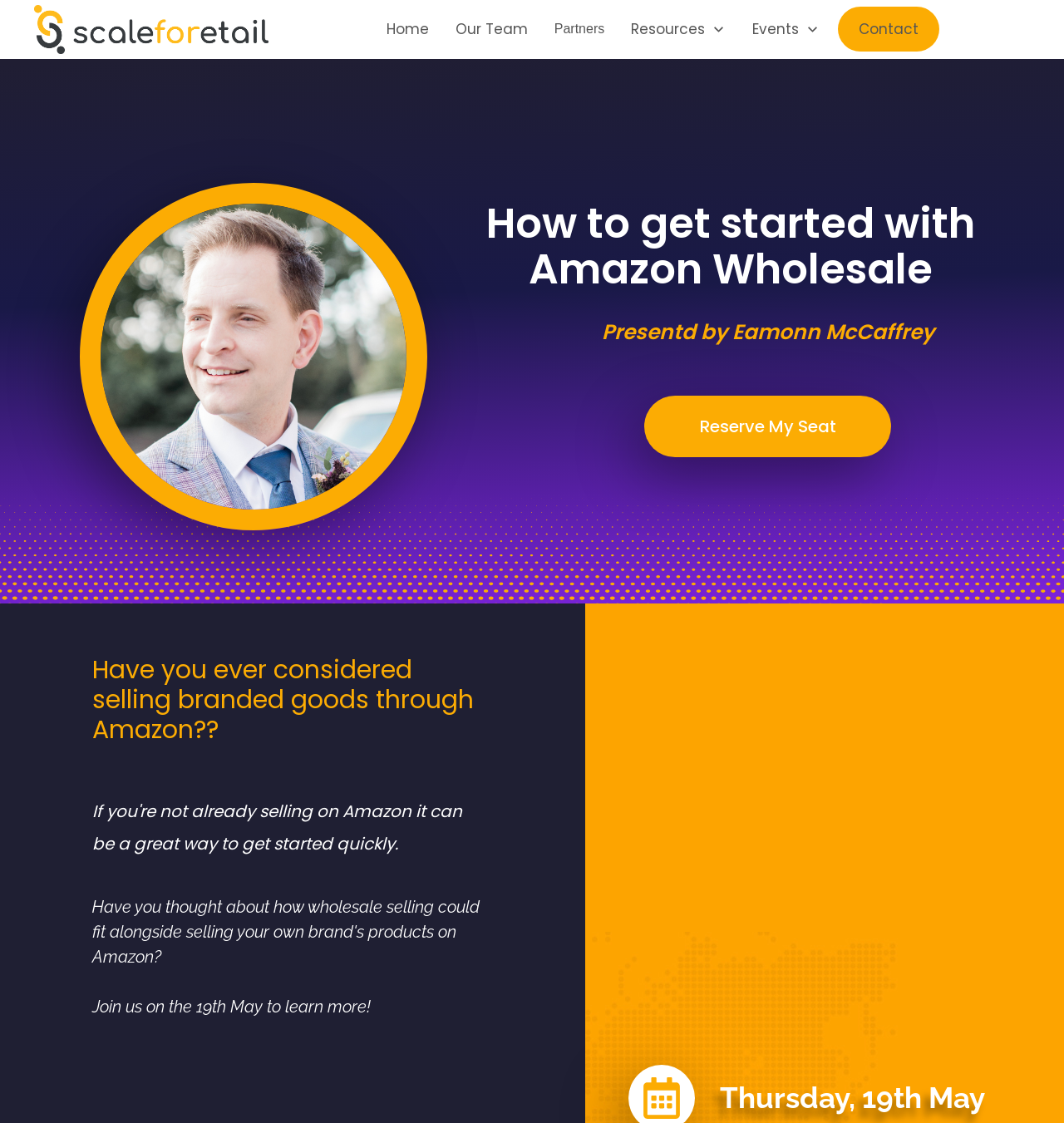Is there an image on the page?
Using the visual information, reply with a single word or short phrase.

Yes